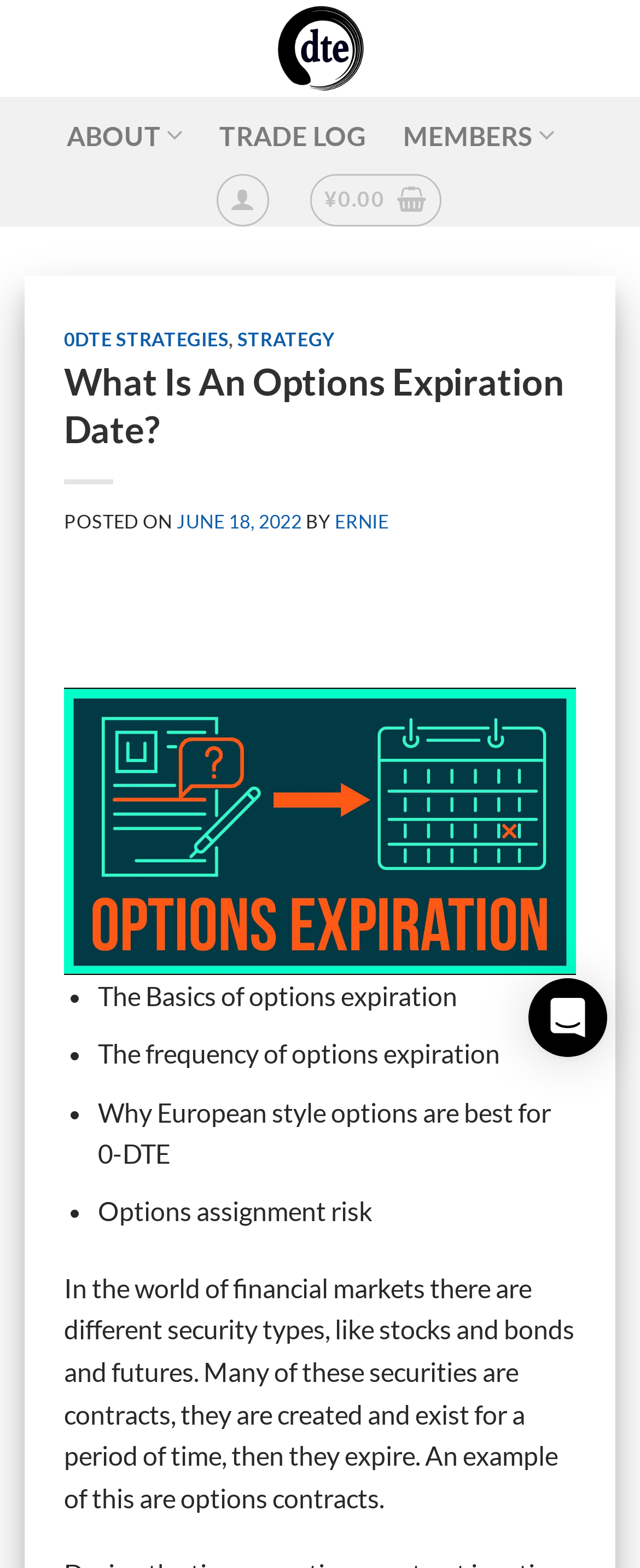Generate an in-depth caption that captures all aspects of the webpage.

The webpage is a strategy member site focused on providing asymmetric strategies and coaching on the last day of expiration of options for the S&P index SPX. At the top, there is a logo and a link to "Zero Days to Expiration – 0DTE" positioned centrally. Below this, there are three main navigation links: "ABOUT", "TRADE LOG", and "MEMBERS", which are evenly spaced across the top of the page.

On the left side, there is a menu with a header "0DTE STRATEGIES" followed by a list of links, including "STRATEGY". Below this, there is a heading "What Is An Options Expiration Date?" followed by a post date "JUNE 18, 2022" and an author "ERNIE". 

The main content of the page is divided into sections, with bullet points listing topics related to options expiration, such as "The Basics of options expiration", "The frequency of options expiration", and "Why European style options are best for 0-DTE". 

At the bottom of the page, there is a block of text explaining the concept of options expiration in the context of financial markets. On the right side, there is a button to "Open Intercom Messenger" with an accompanying image.